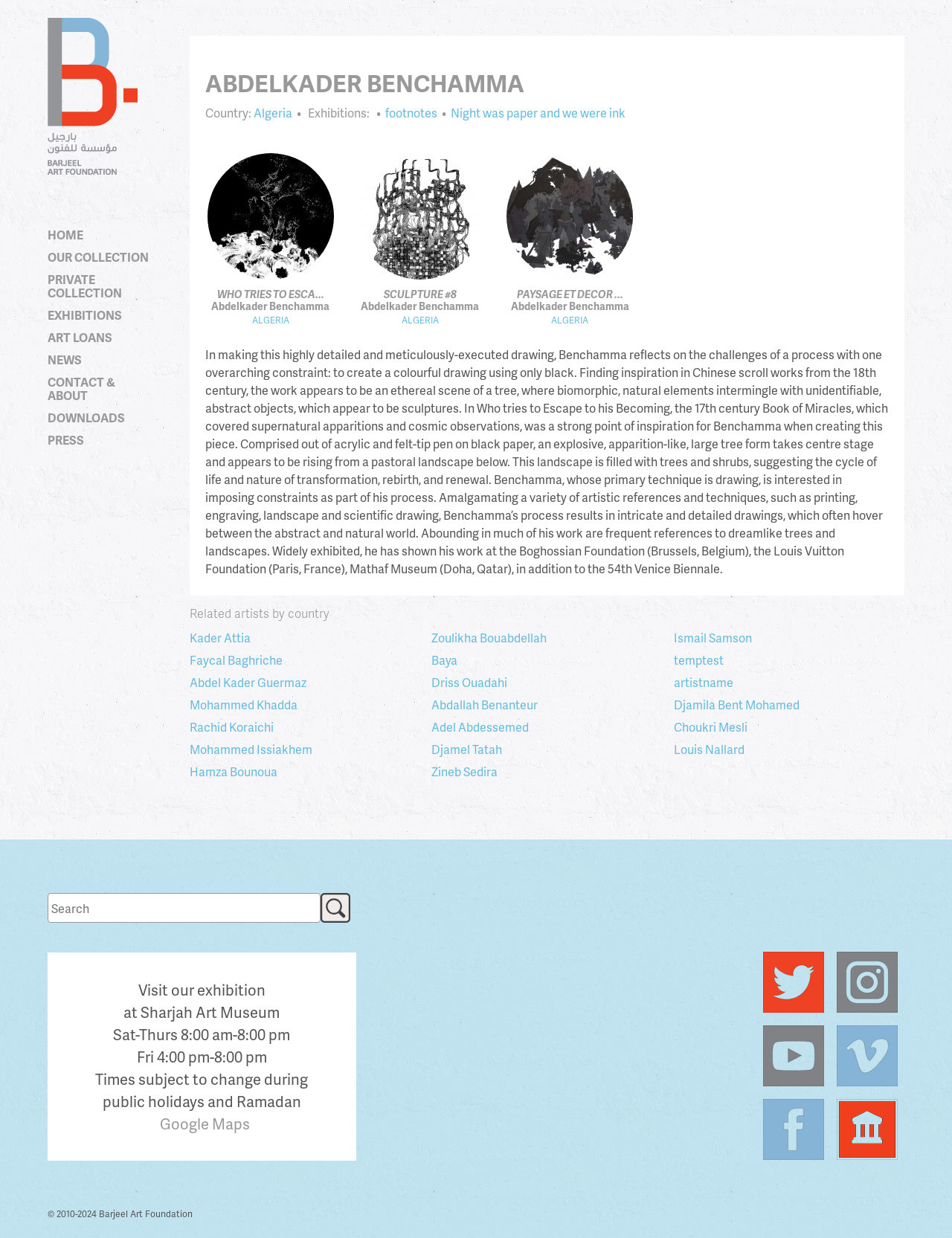Locate the bounding box coordinates of the element that should be clicked to fulfill the instruction: "Search for an artist".

[0.05, 0.721, 0.336, 0.745]